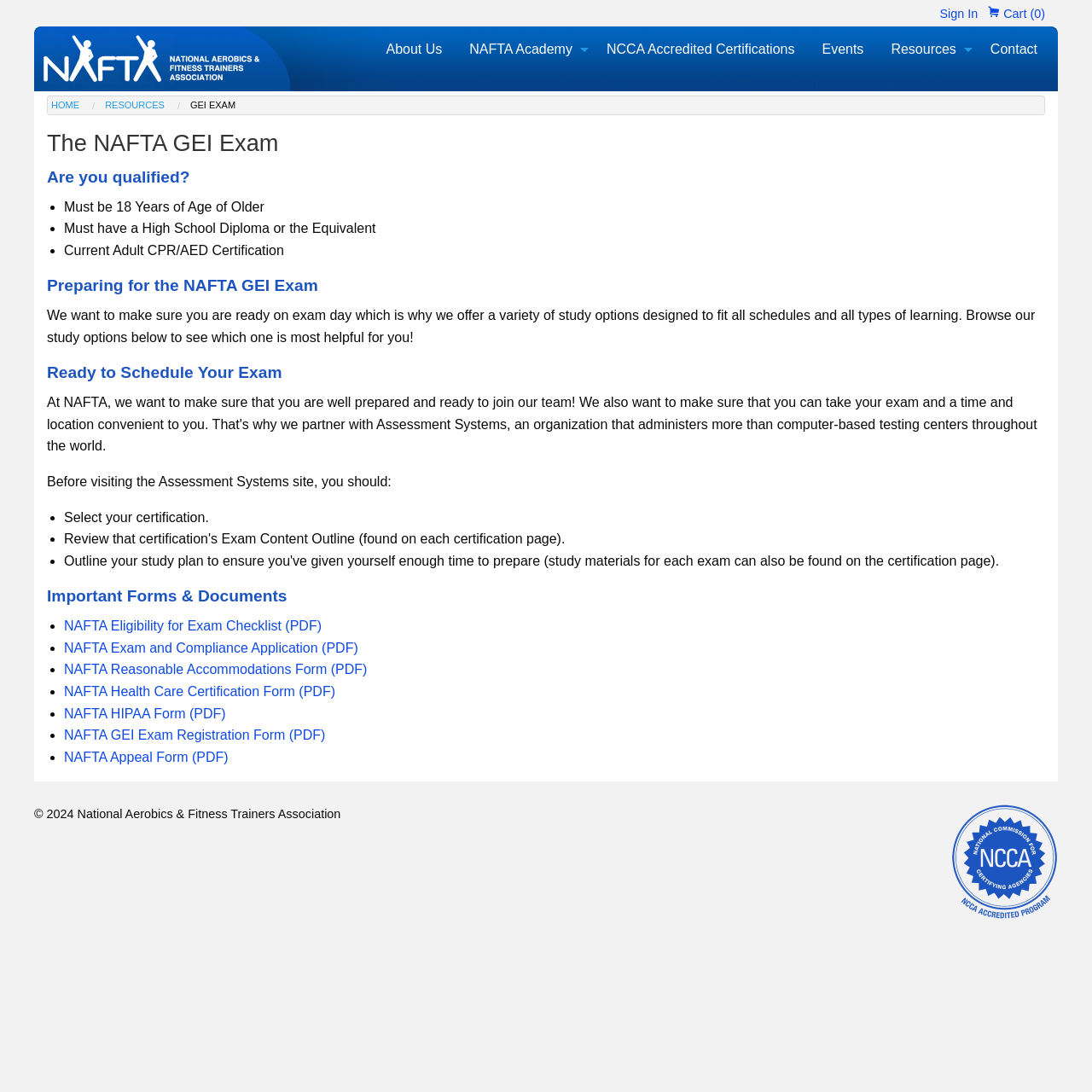Identify the bounding box coordinates for the element you need to click to achieve the following task: "View events". Provide the bounding box coordinates as four float numbers between 0 and 1, in the form [left, top, right, bottom].

[0.74, 0.03, 0.803, 0.06]